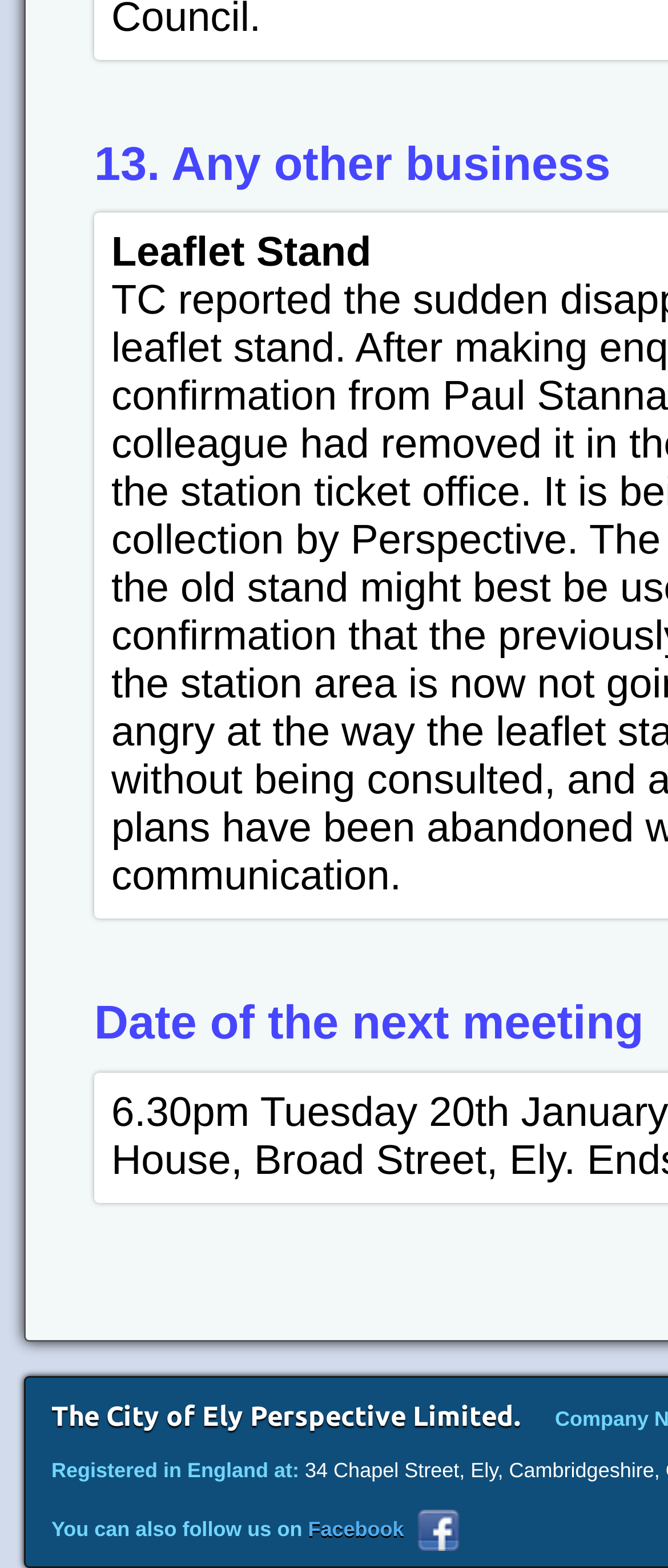Provide your answer to the question using just one word or phrase: What is the topic of the meeting?

Any other business